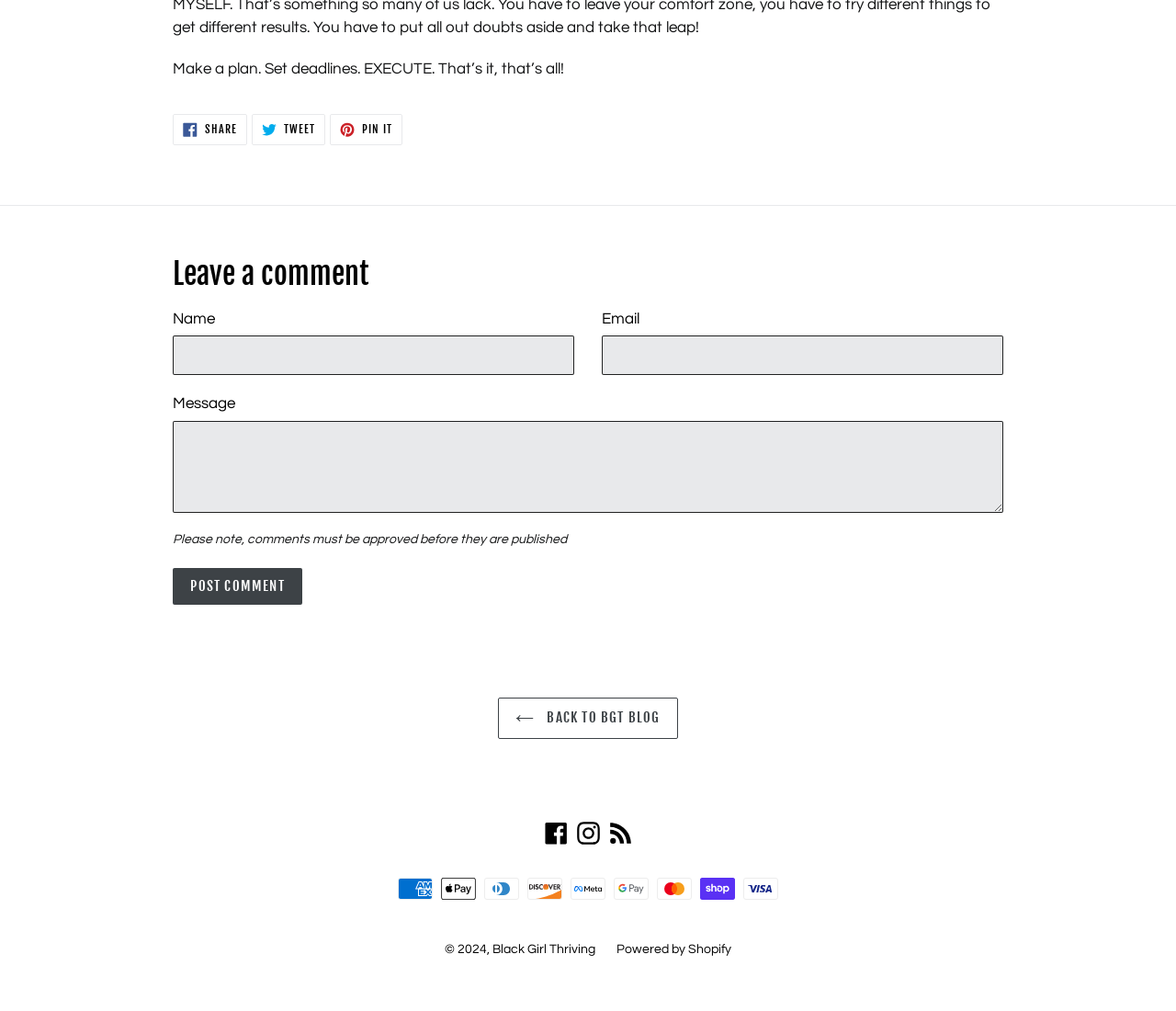Determine the bounding box for the described HTML element: "Share Share on Facebook". Ensure the coordinates are four float numbers between 0 and 1 in the format [left, top, right, bottom].

[0.147, 0.113, 0.21, 0.144]